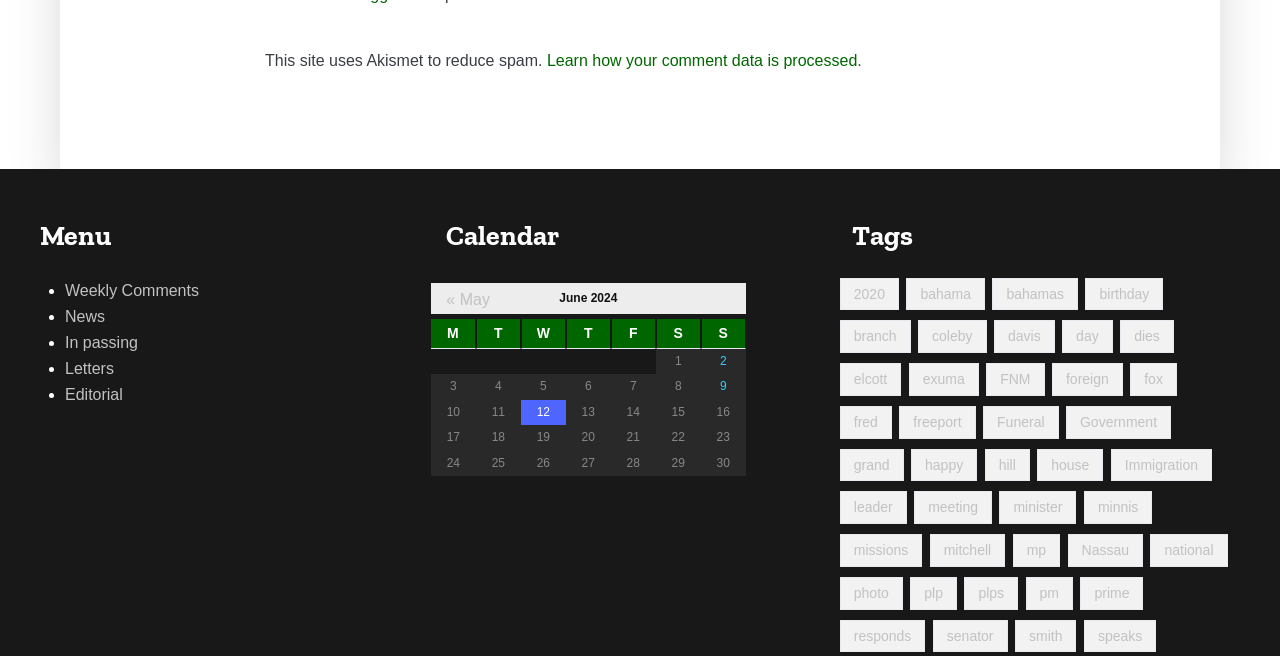How many items are tagged with 'bahamas'?
Please give a detailed and elaborate answer to the question based on the image.

According to the link 'bahamas (390 items)' under the 'Tags' heading, there are 390 items tagged with 'bahamas'.